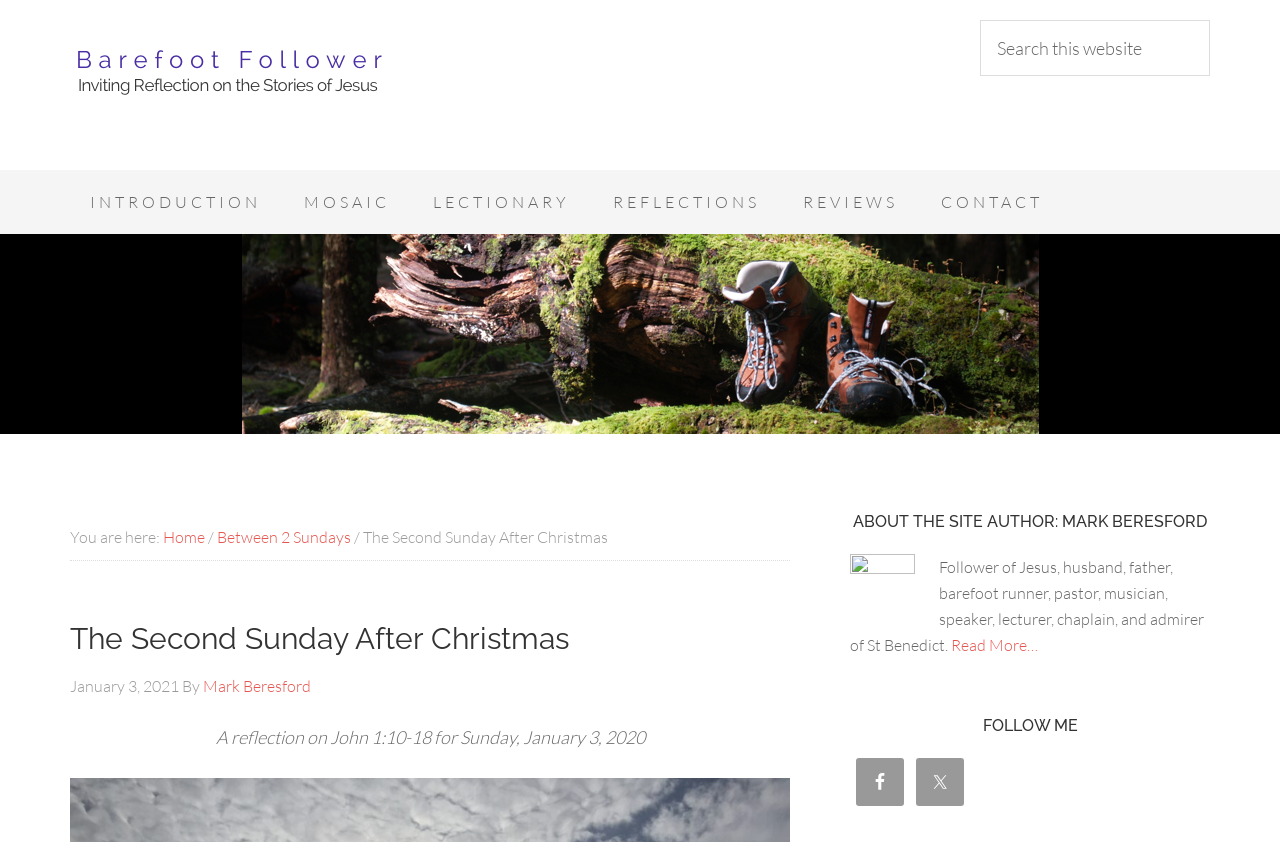Pinpoint the bounding box coordinates of the clickable area needed to execute the instruction: "Read more about the site author". The coordinates should be specified as four float numbers between 0 and 1, i.e., [left, top, right, bottom].

[0.743, 0.754, 0.811, 0.778]